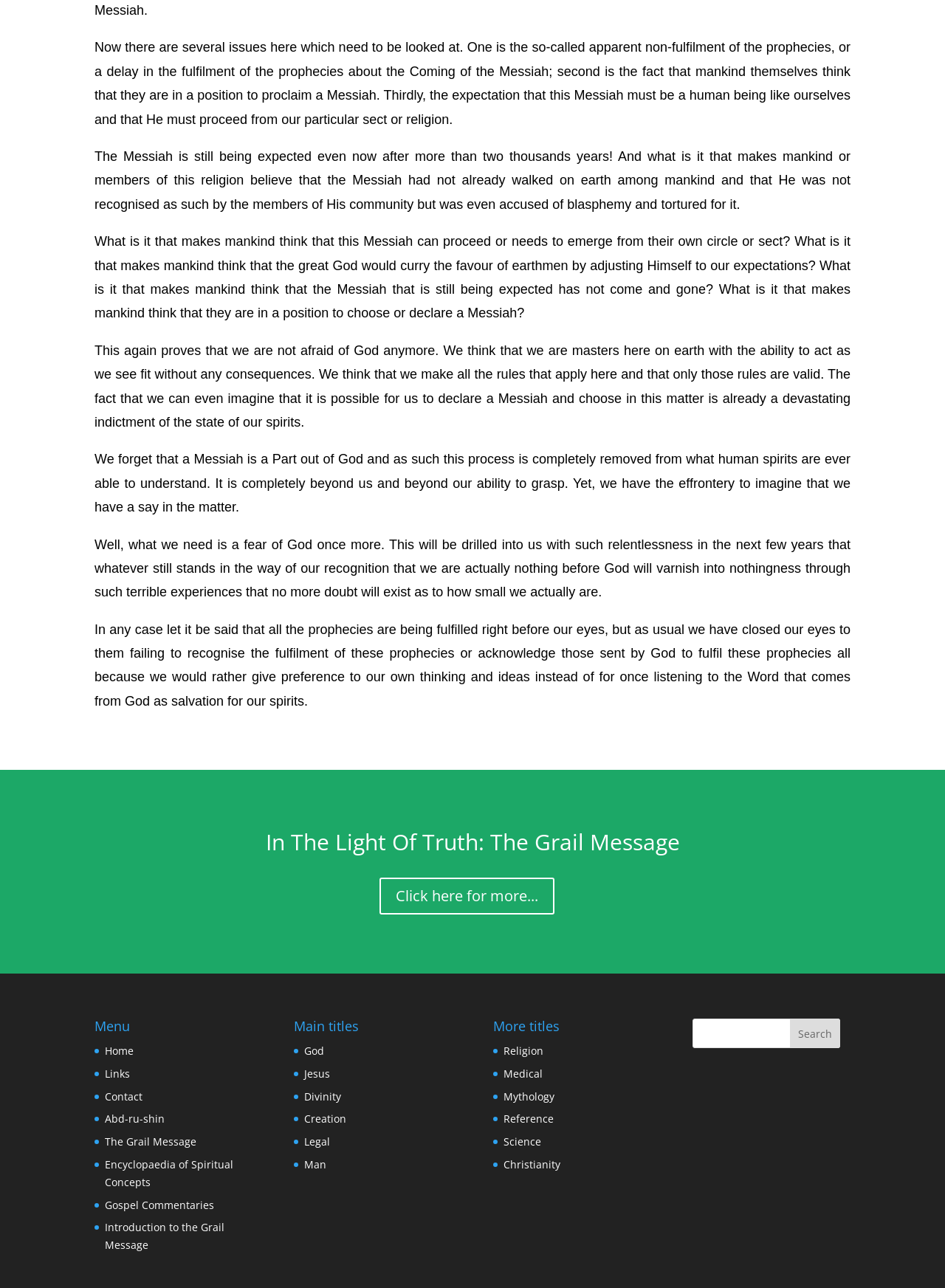Using the description: "parent_node: J! Info", identify the bounding box of the corresponding UI element in the screenshot.

None